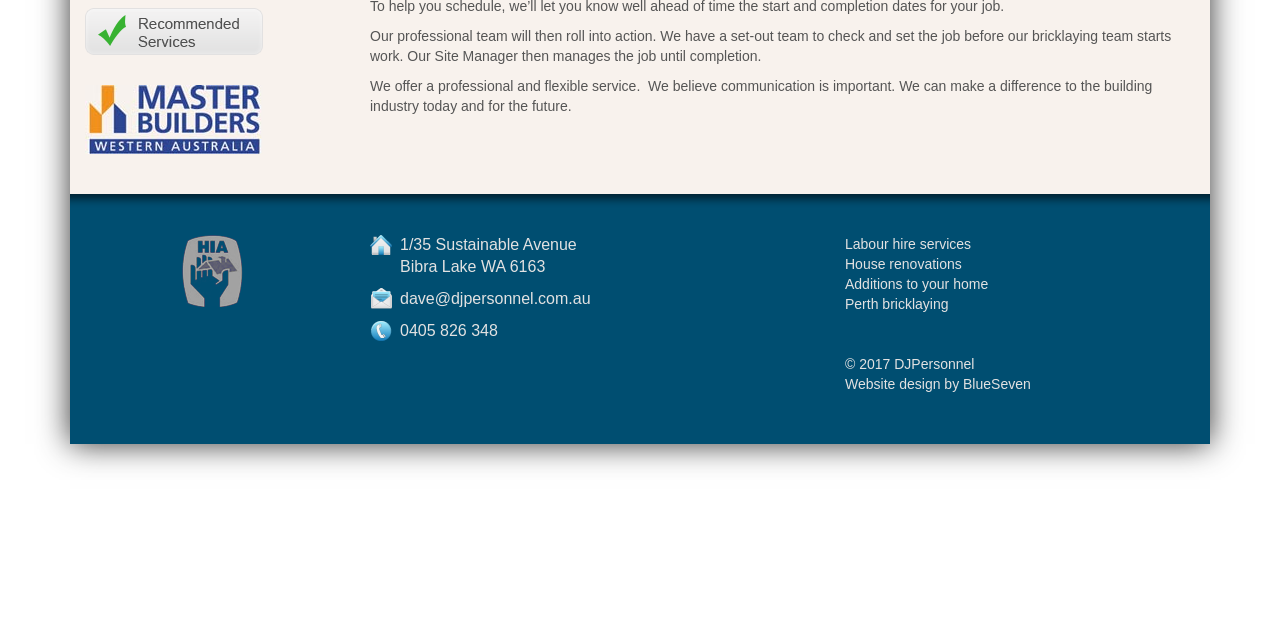Predict the bounding box coordinates for the UI element described as: "dave@djpersonnel.com.au". The coordinates should be four float numbers between 0 and 1, presented as [left, top, right, bottom].

[0.312, 0.453, 0.461, 0.48]